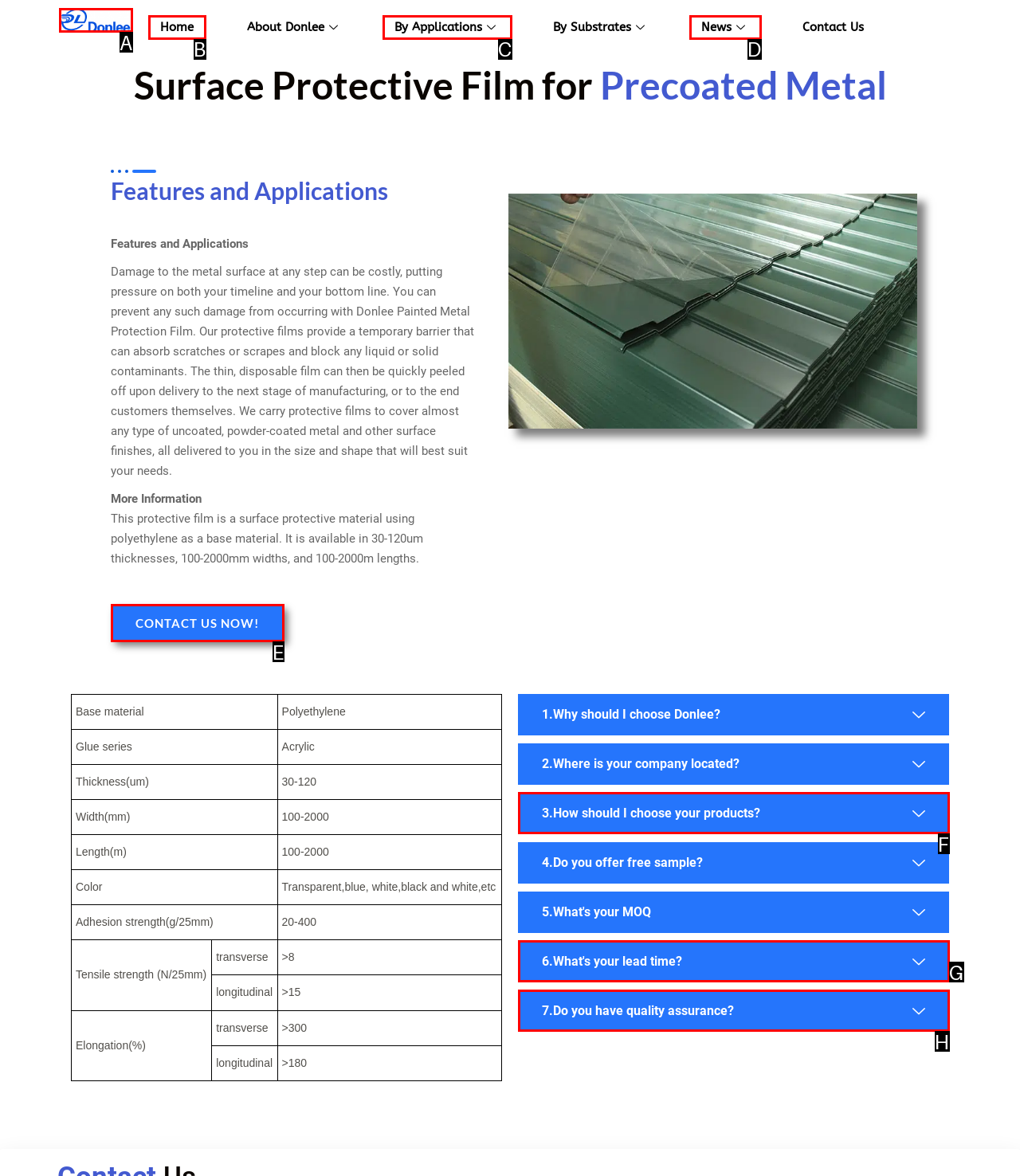Select the HTML element that corresponds to the description: alt="LOGO 2" title="LOGO 2". Answer with the letter of the matching option directly from the choices given.

A